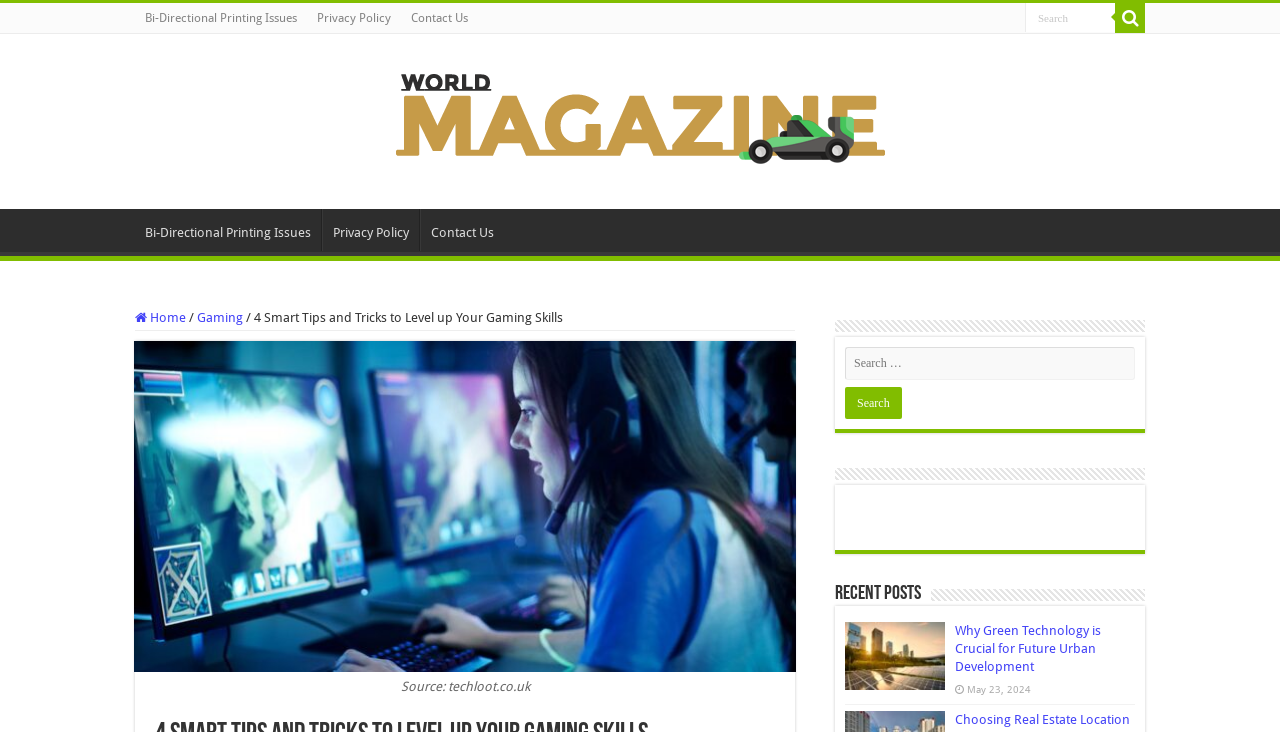Can you locate the main headline on this webpage and provide its text content?

4 Smart Tips and Tricks to Level up Your Gaming Skills